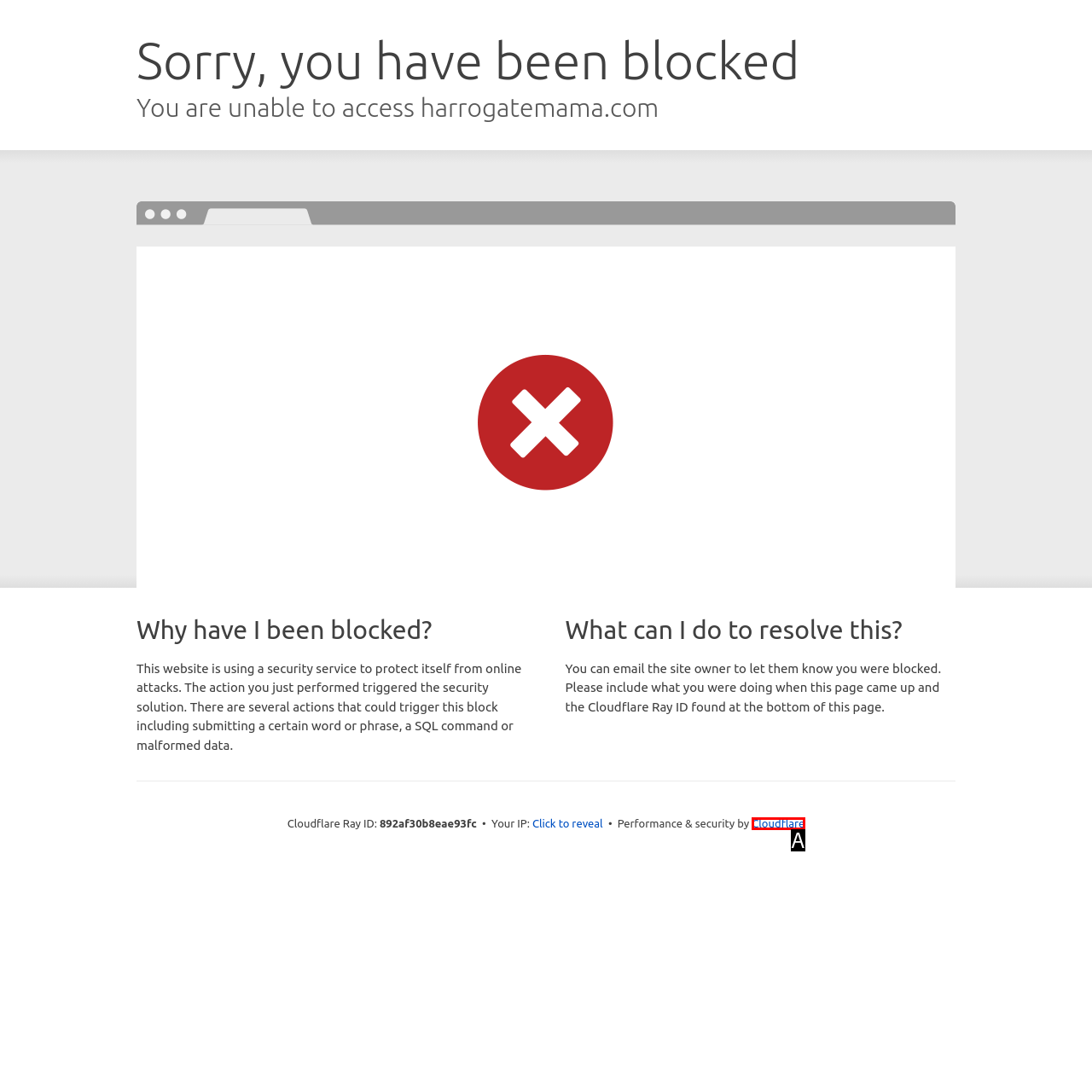From the given choices, identify the element that matches: Cloudflare
Answer with the letter of the selected option.

A